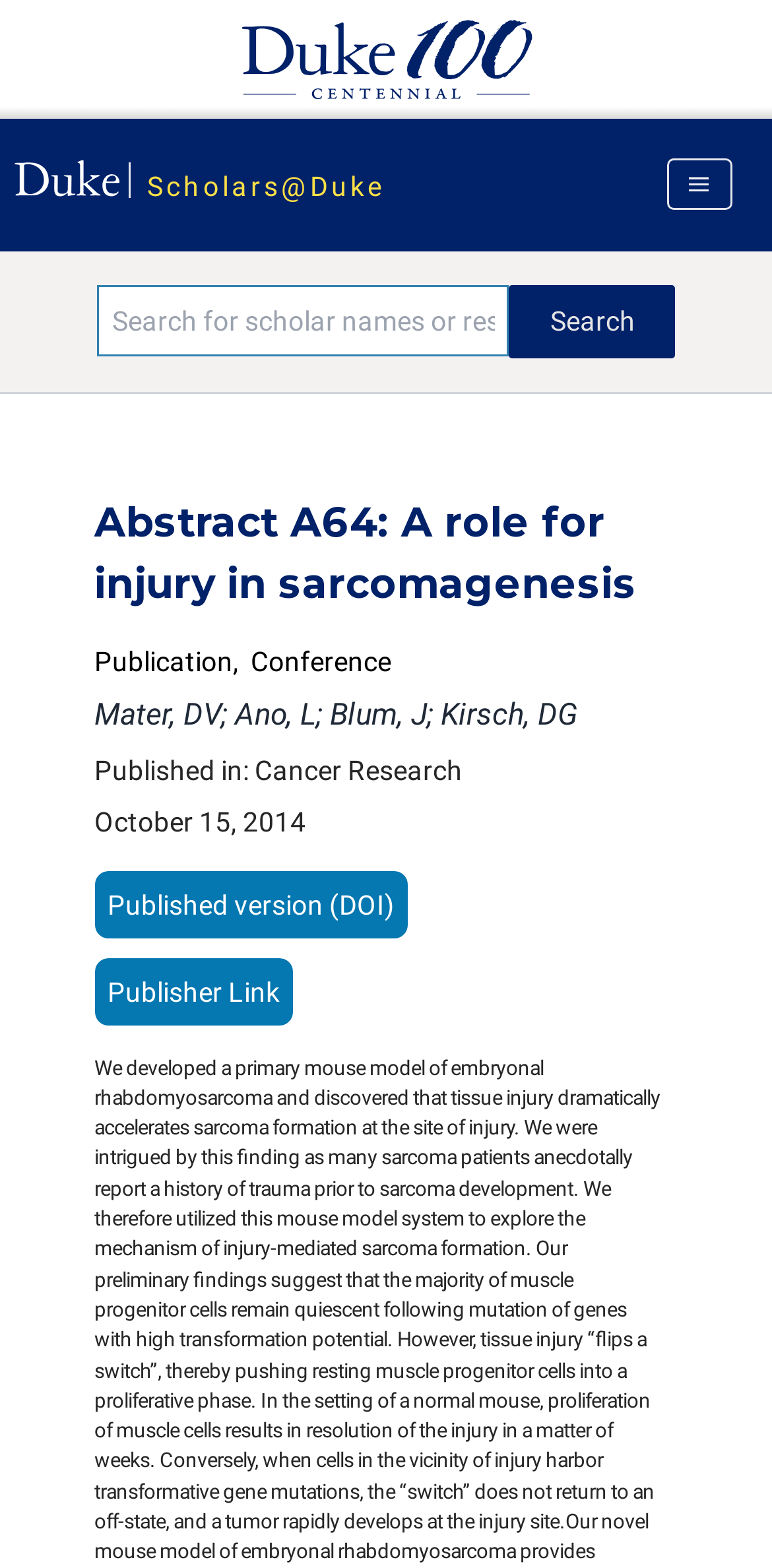Please locate the bounding box coordinates of the element's region that needs to be clicked to follow the instruction: "Click the Scholars@Duke link". The bounding box coordinates should be provided as four float numbers between 0 and 1, i.e., [left, top, right, bottom].

[0.191, 0.108, 0.499, 0.129]